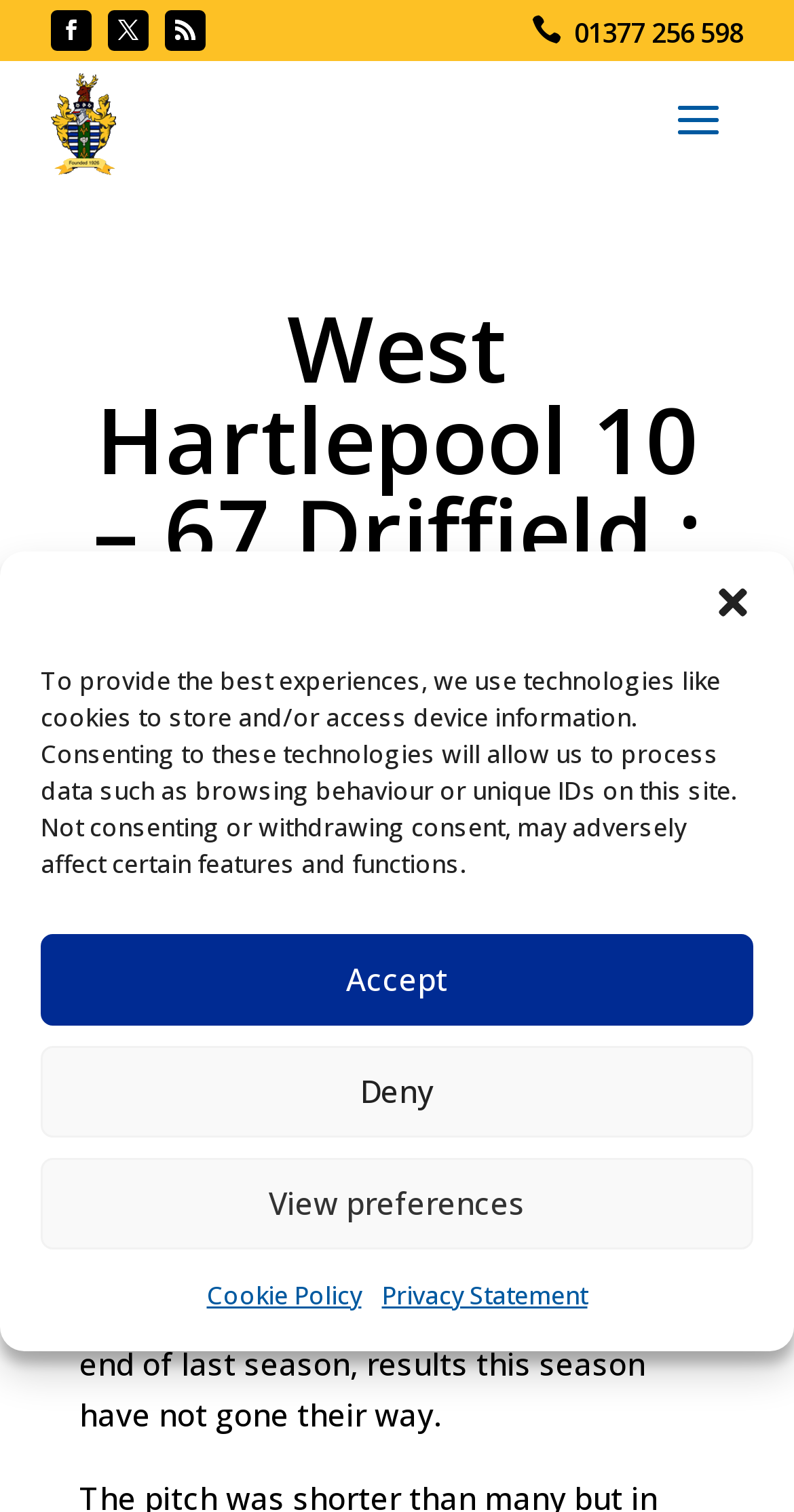Identify the bounding box coordinates for the region of the element that should be clicked to carry out the instruction: "Read the match report". The bounding box coordinates should be four float numbers between 0 and 1, i.e., [left, top, right, bottom].

[0.531, 0.58, 0.782, 0.606]